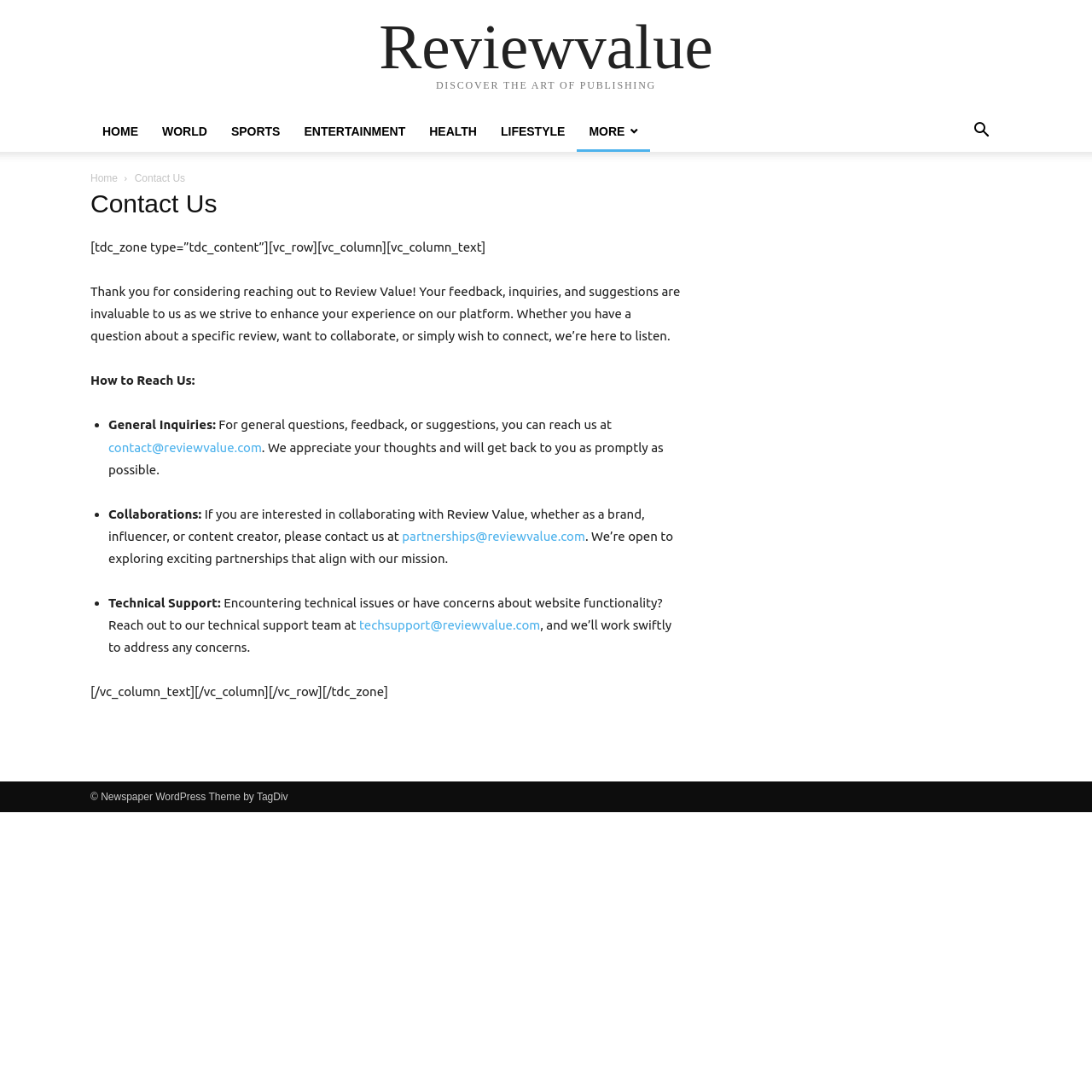Please identify the coordinates of the bounding box for the clickable region that will accomplish this instruction: "Click on the 'Reviewvalue' link".

[0.347, 0.013, 0.653, 0.072]